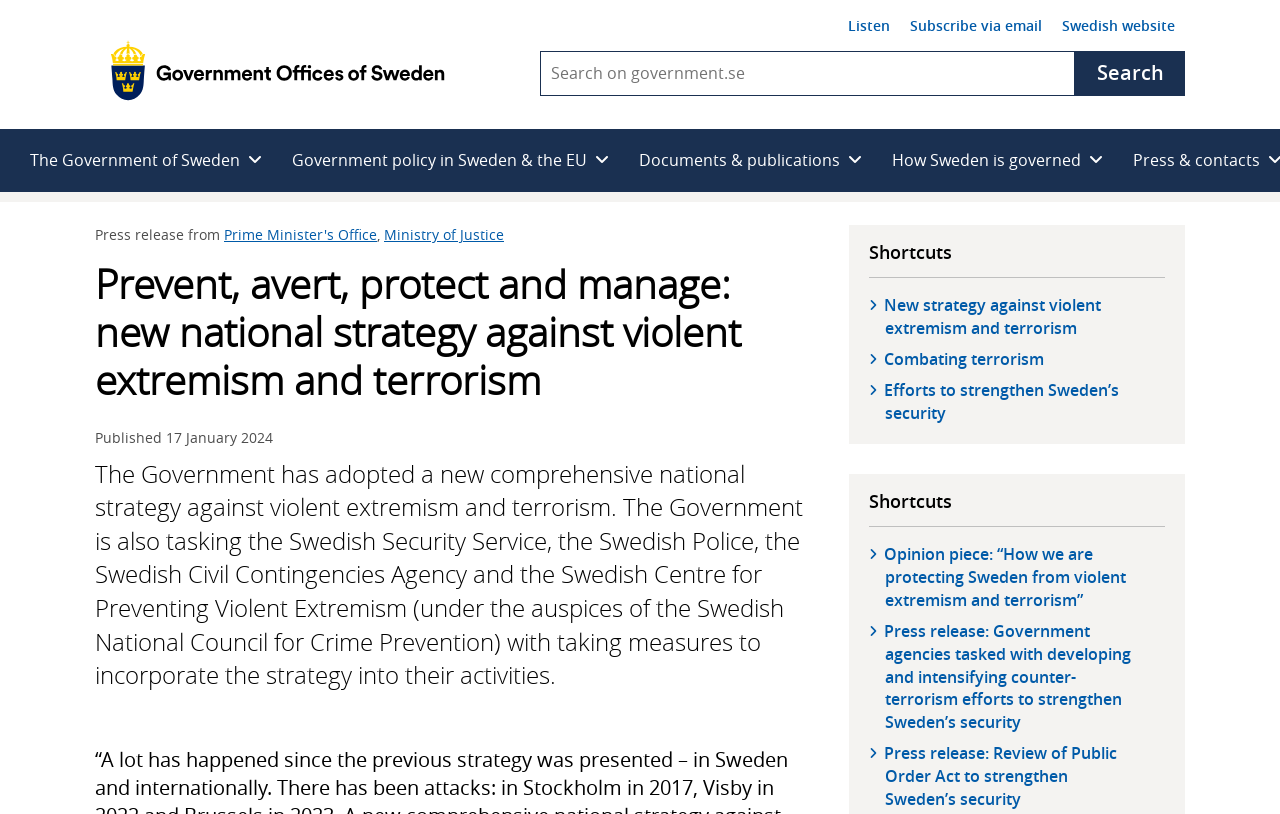Please find the bounding box coordinates of the section that needs to be clicked to achieve this instruction: "Learn about the new national strategy against violent extremism and terrorism".

[0.074, 0.32, 0.631, 0.496]